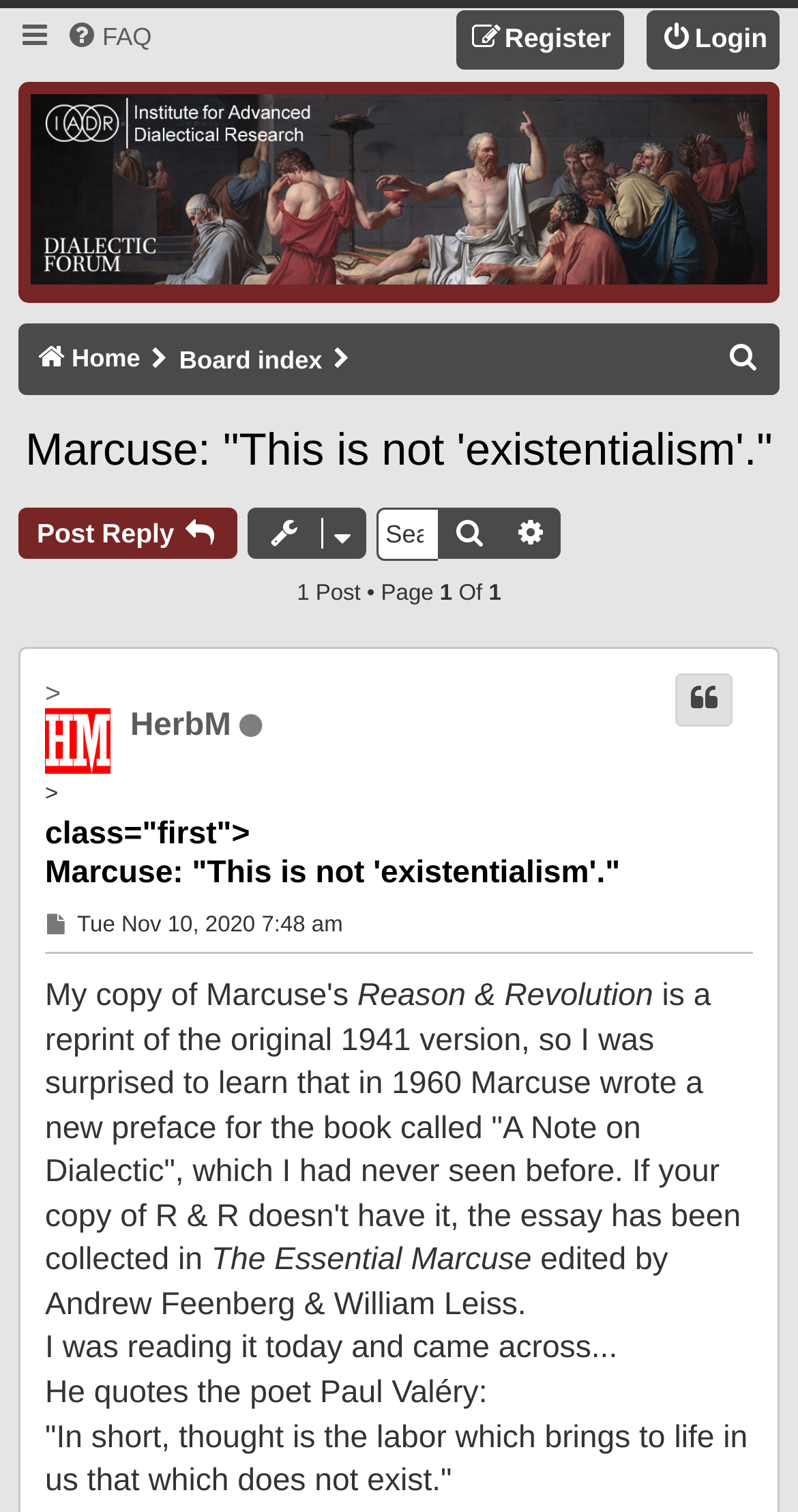Determine the bounding box coordinates of the clickable region to execute the instruction: "Search this topic". The coordinates should be four float numbers between 0 and 1, denoted as [left, top, right, bottom].

[0.473, 0.331, 0.717, 0.373]